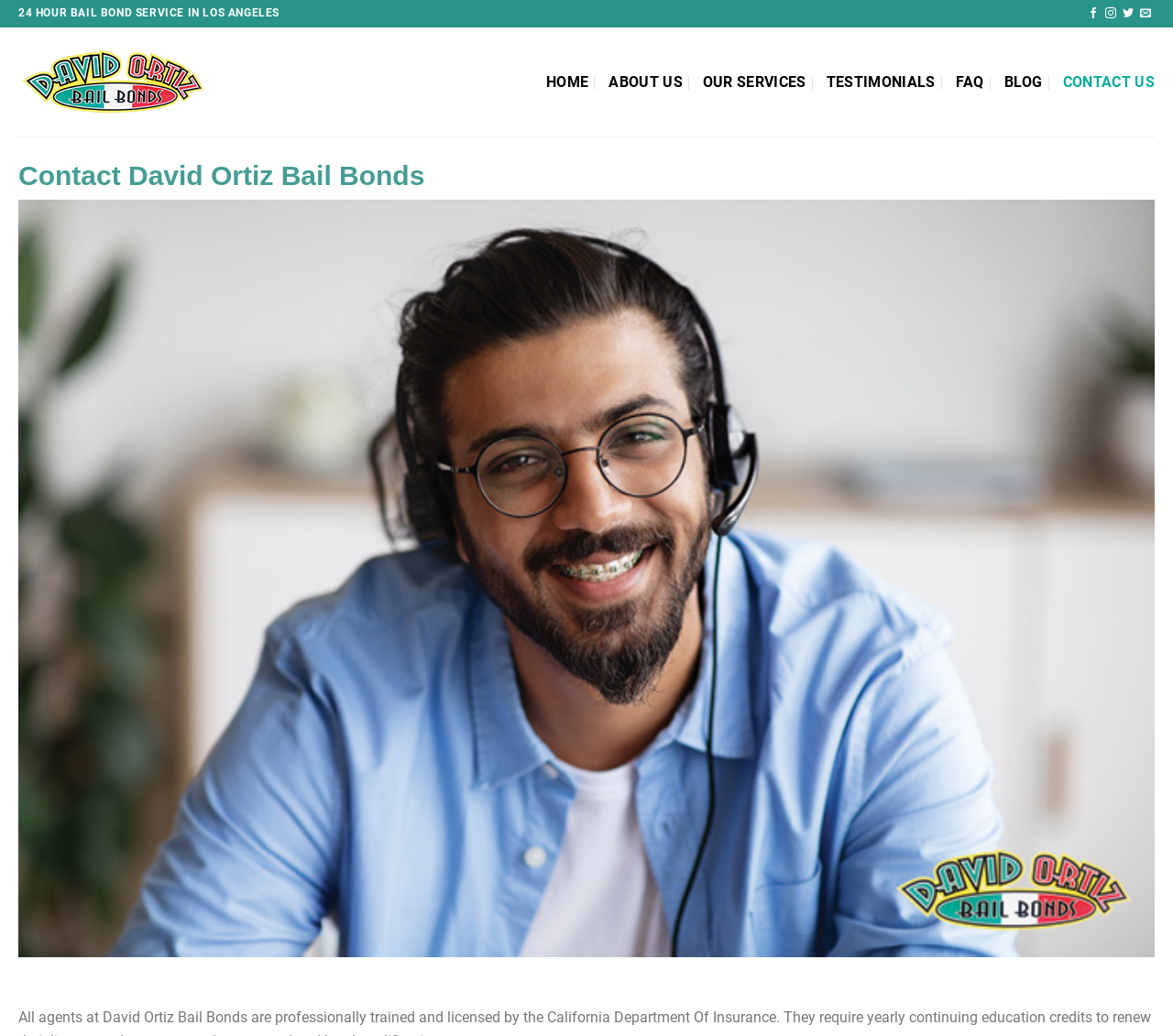Find the bounding box coordinates of the area to click in order to follow the instruction: "Go to HOME page".

[0.466, 0.063, 0.502, 0.095]